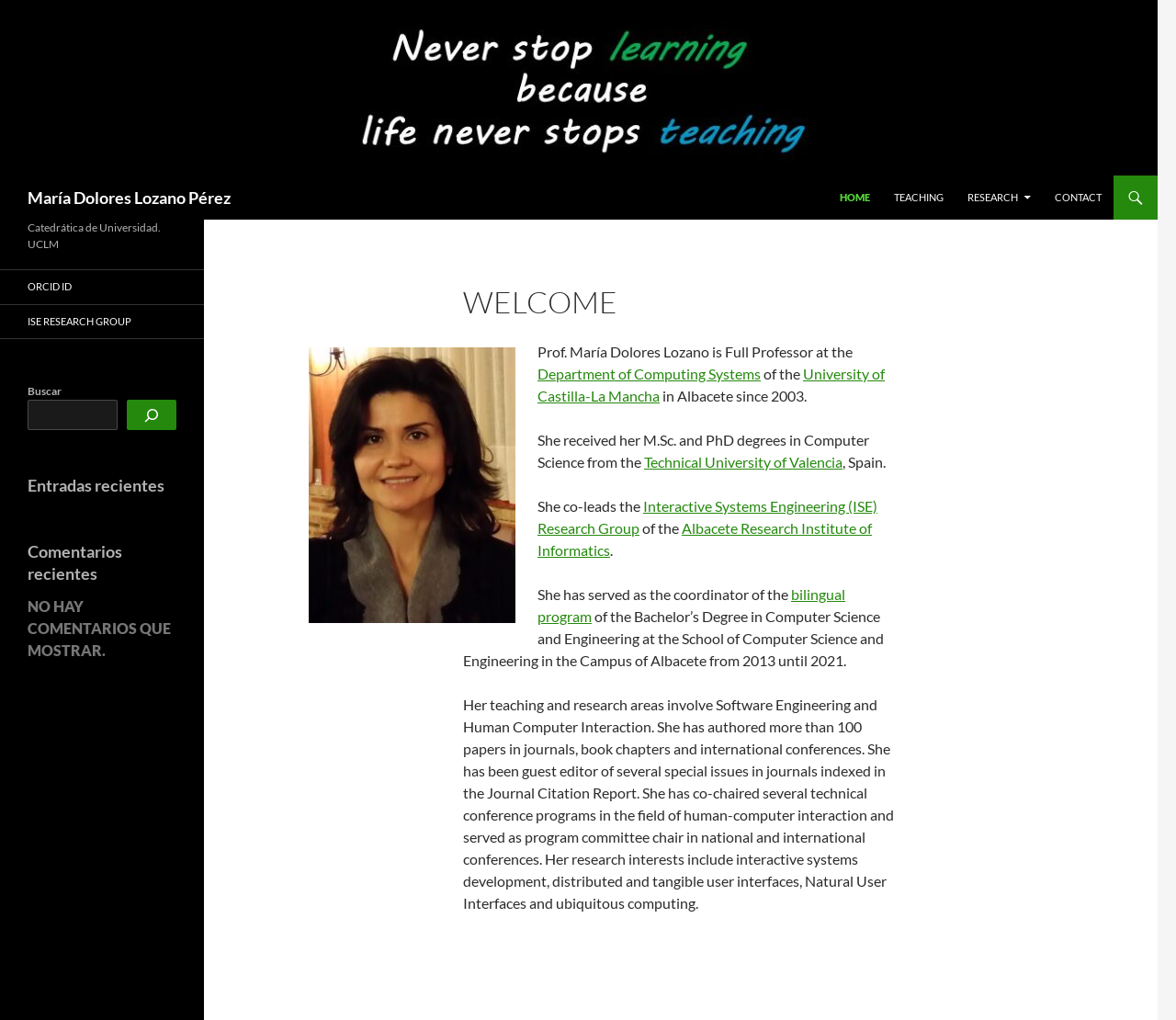Determine the bounding box coordinates of the section I need to click to execute the following instruction: "View the 'TEACHING' page". Provide the coordinates as four float numbers between 0 and 1, i.e., [left, top, right, bottom].

[0.751, 0.172, 0.812, 0.215]